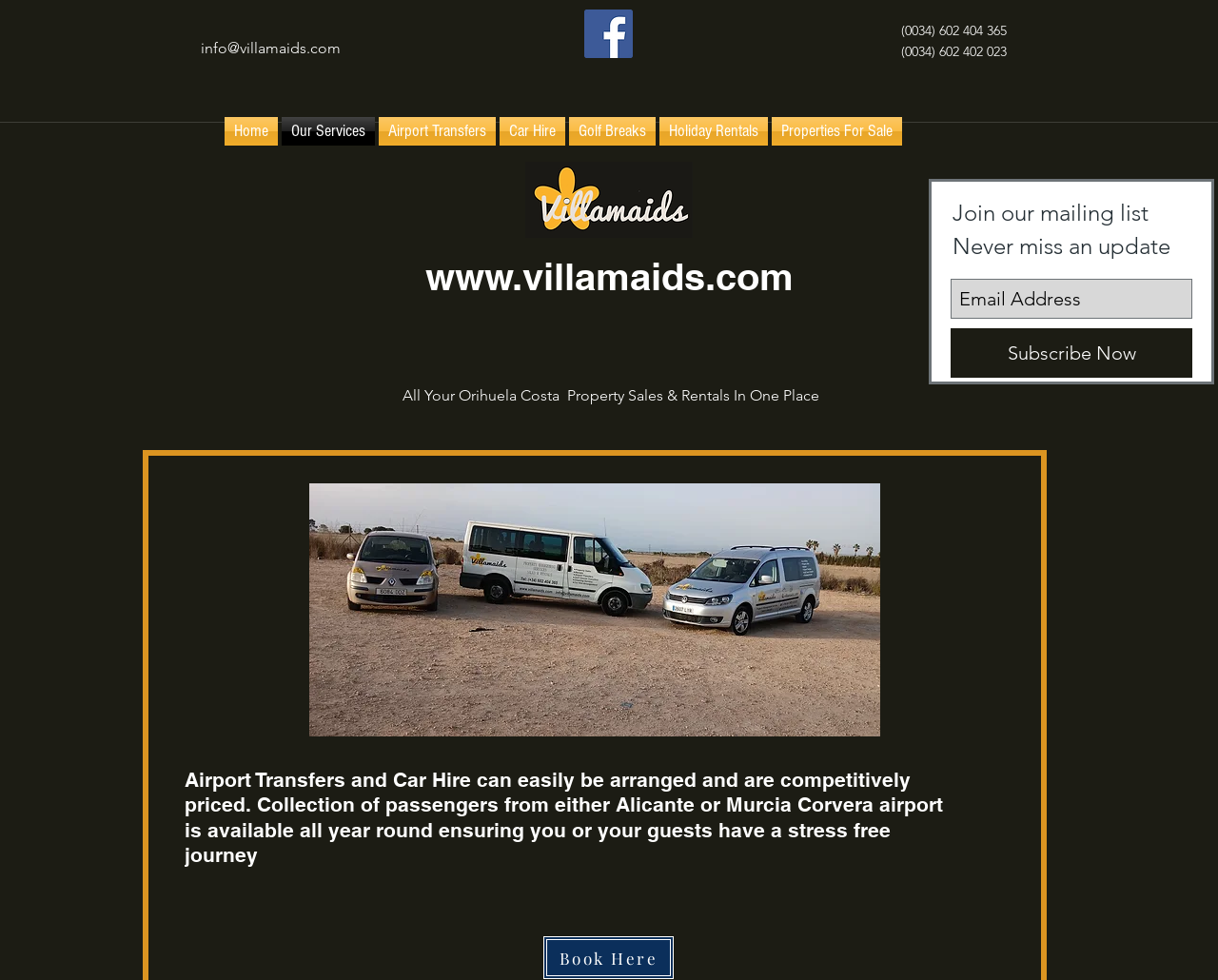Pinpoint the bounding box coordinates of the clickable element needed to complete the instruction: "Visit the home page". The coordinates should be provided as four float numbers between 0 and 1: [left, top, right, bottom].

[0.184, 0.12, 0.23, 0.149]